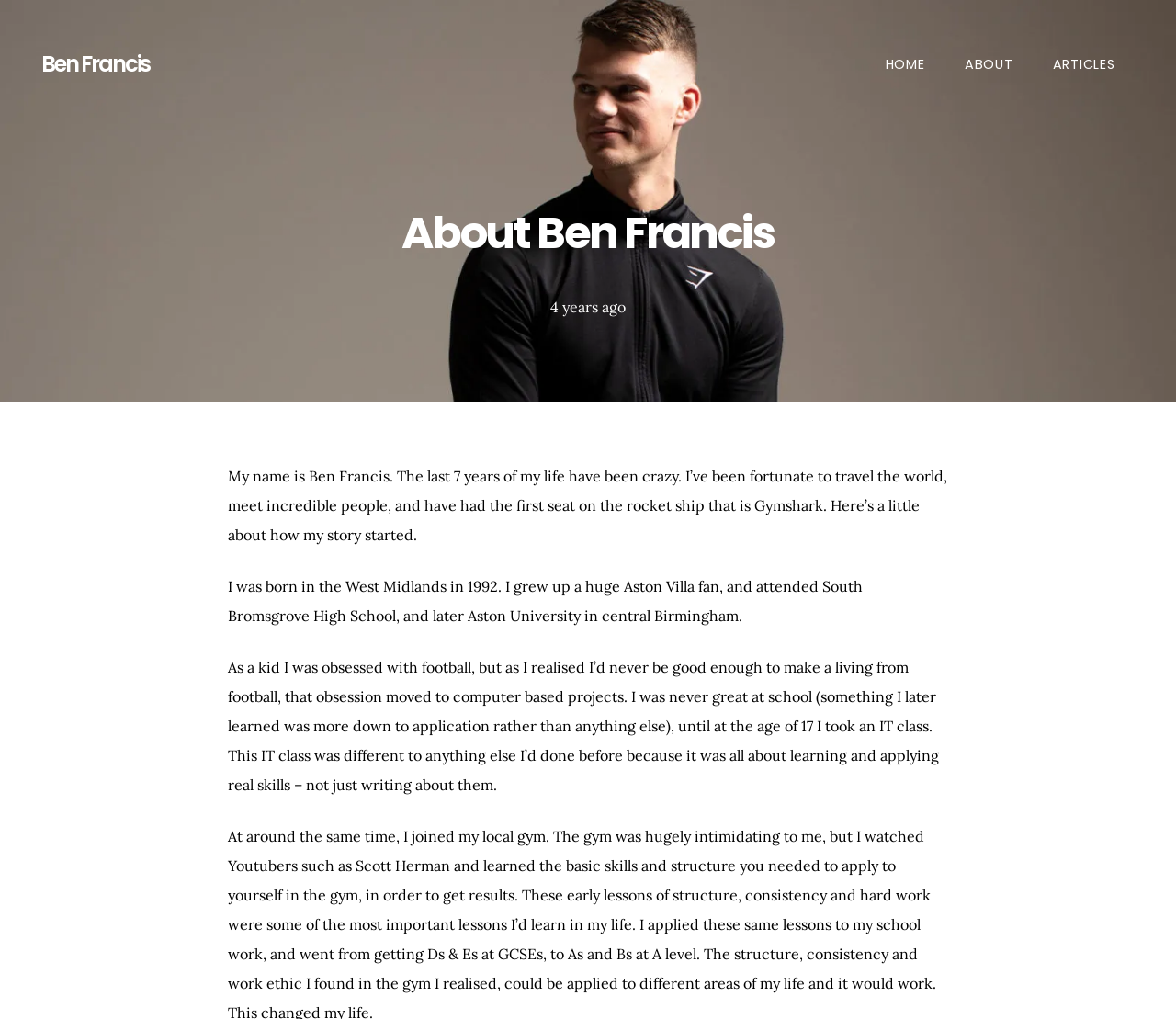Find the bounding box of the element with the following description: "Ben Francis". The coordinates must be four float numbers between 0 and 1, formatted as [left, top, right, bottom].

[0.035, 0.053, 0.128, 0.074]